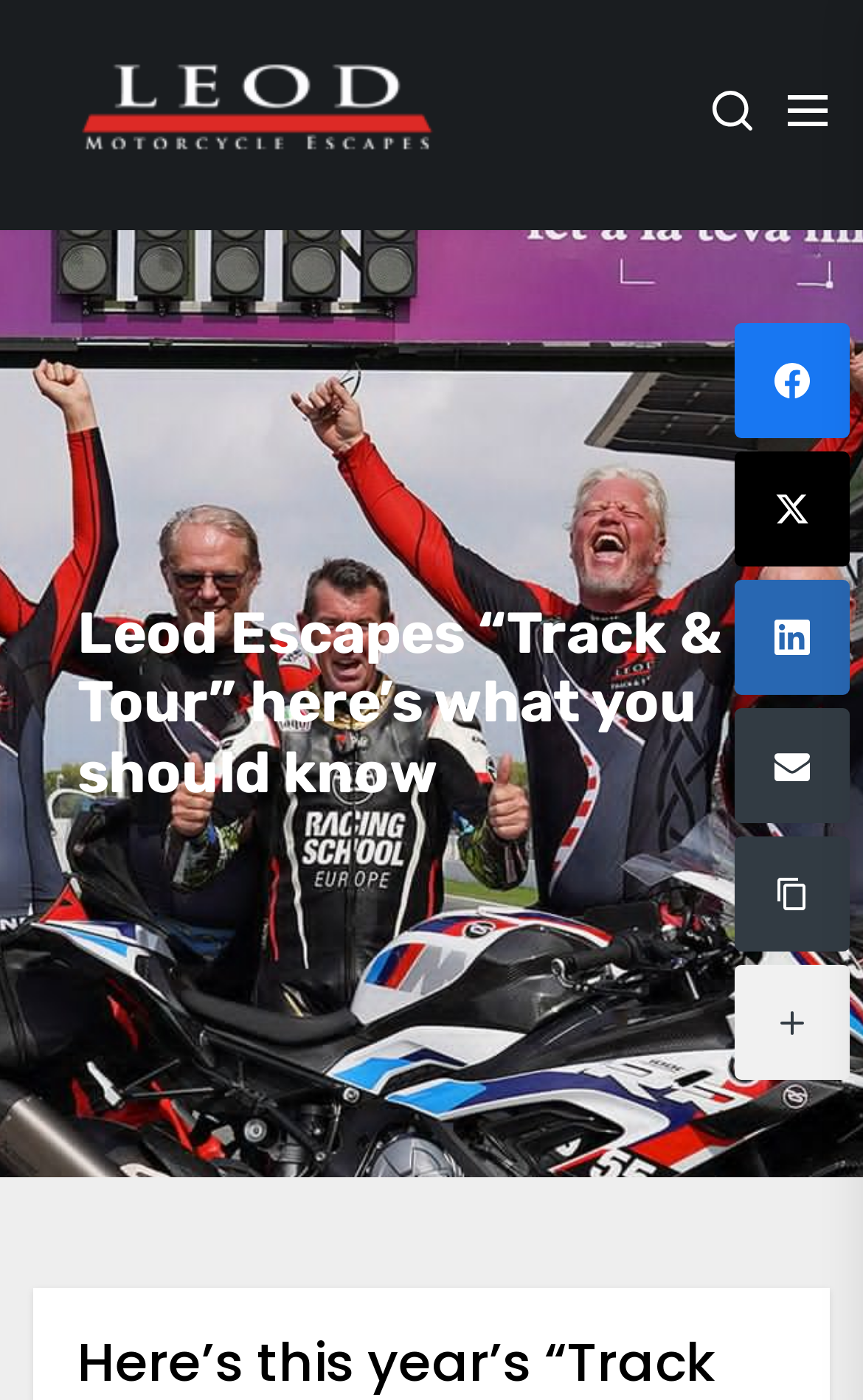Please analyze the image and provide a thorough answer to the question:
How many social media links are there?

There are five social media links, namely Facebook, Twitter, LinkedIn, Email, and Copy Link, located at the bottom right of the webpage.